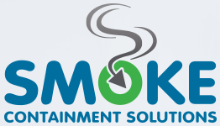What does the green circular icon symbolize?
With the help of the image, please provide a detailed response to the question.

The green circular icon featuring an arrow pointing downward is a stylized graphic element that accompanies the smoke curls in the logo, and it symbolizes containment, which is a key aspect of the company's focus on smoke and fire control systems.